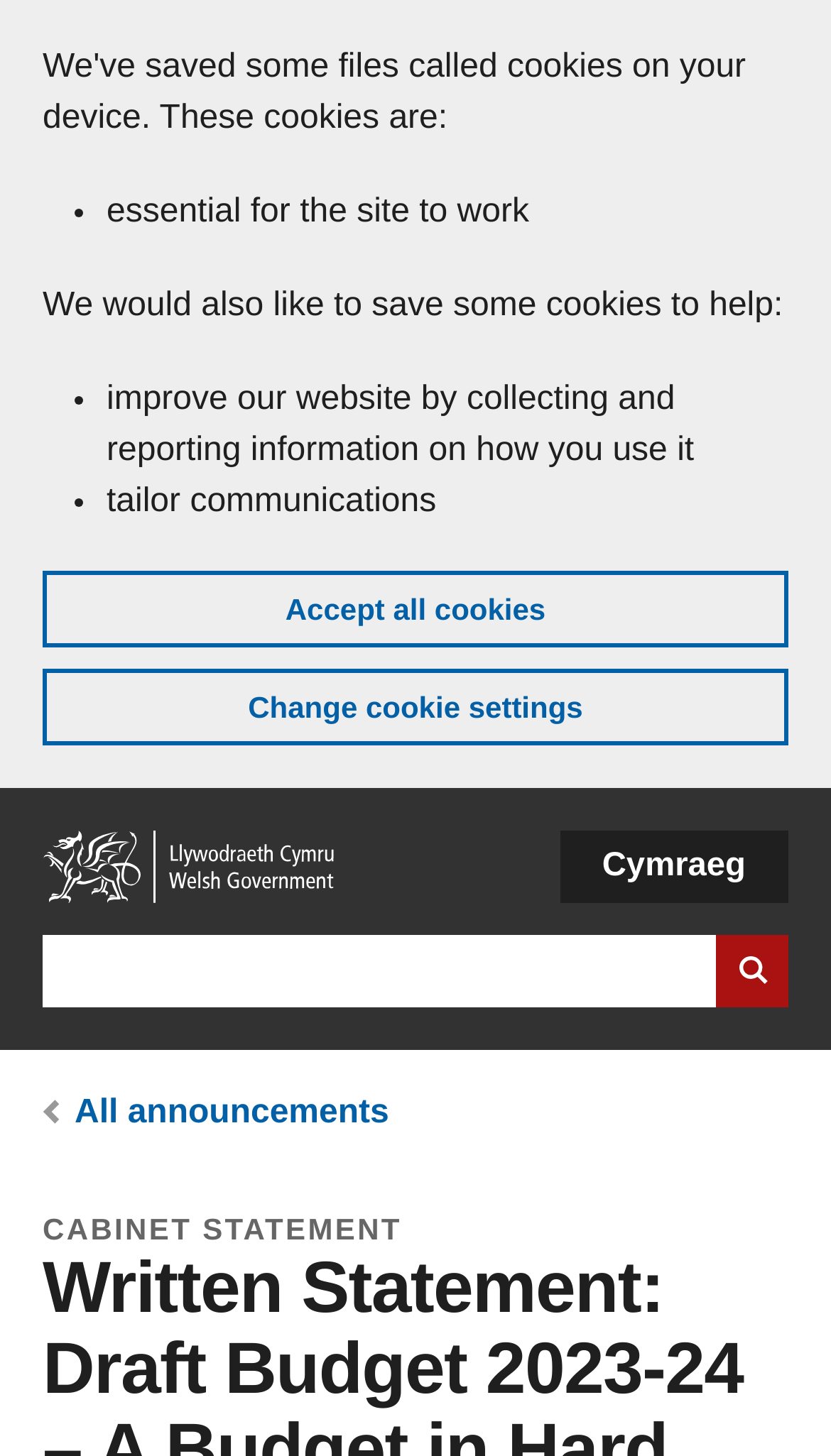Determine the bounding box coordinates of the section to be clicked to follow the instruction: "View Compliance 101A". The coordinates should be given as four float numbers between 0 and 1, formatted as [left, top, right, bottom].

None